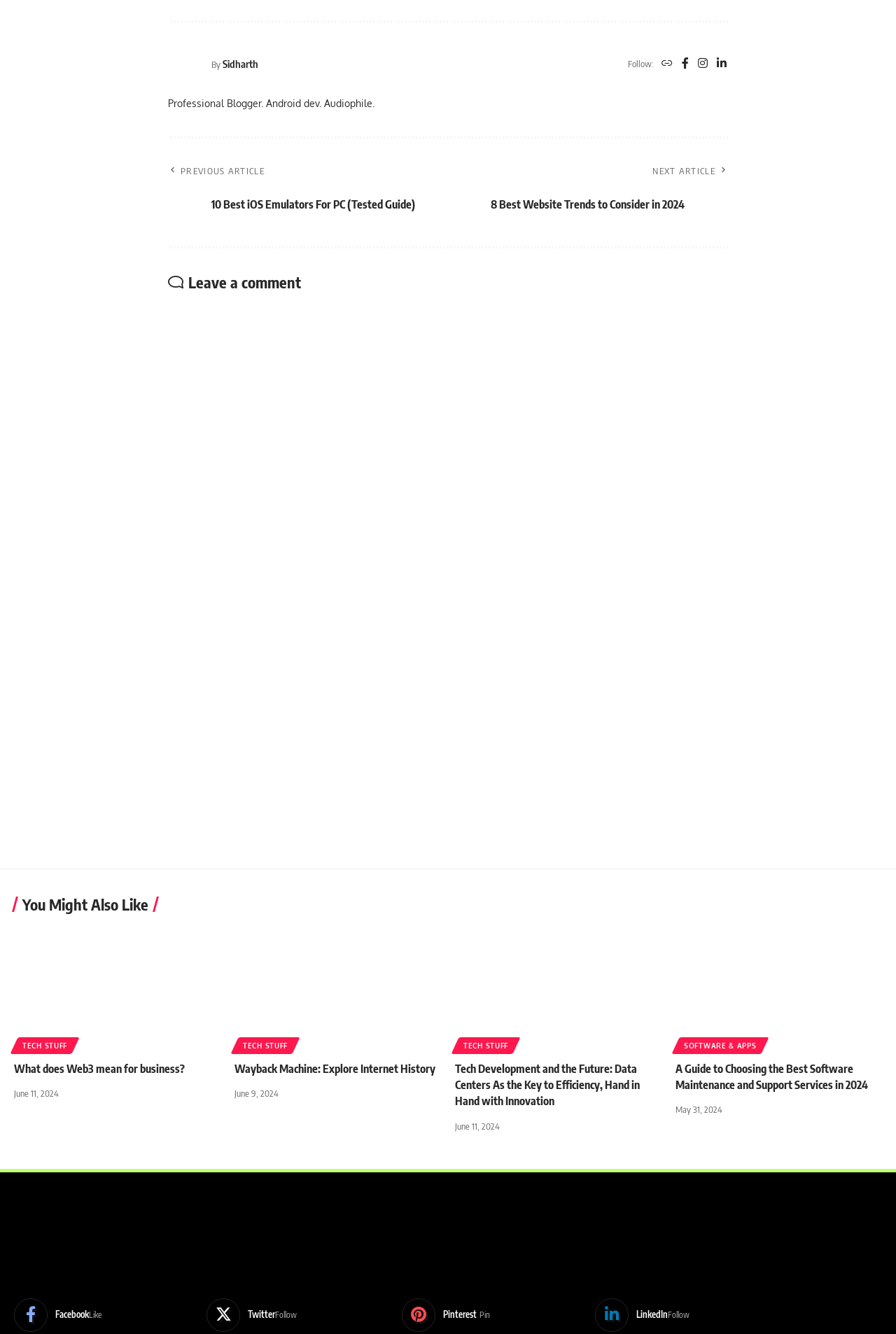Please predict the bounding box coordinates of the element's region where a click is necessary to complete the following instruction: "Click on the 'Website' link". The coordinates should be represented by four float numbers between 0 and 1, i.e., [left, top, right, bottom].

[0.736, 0.04, 0.752, 0.056]